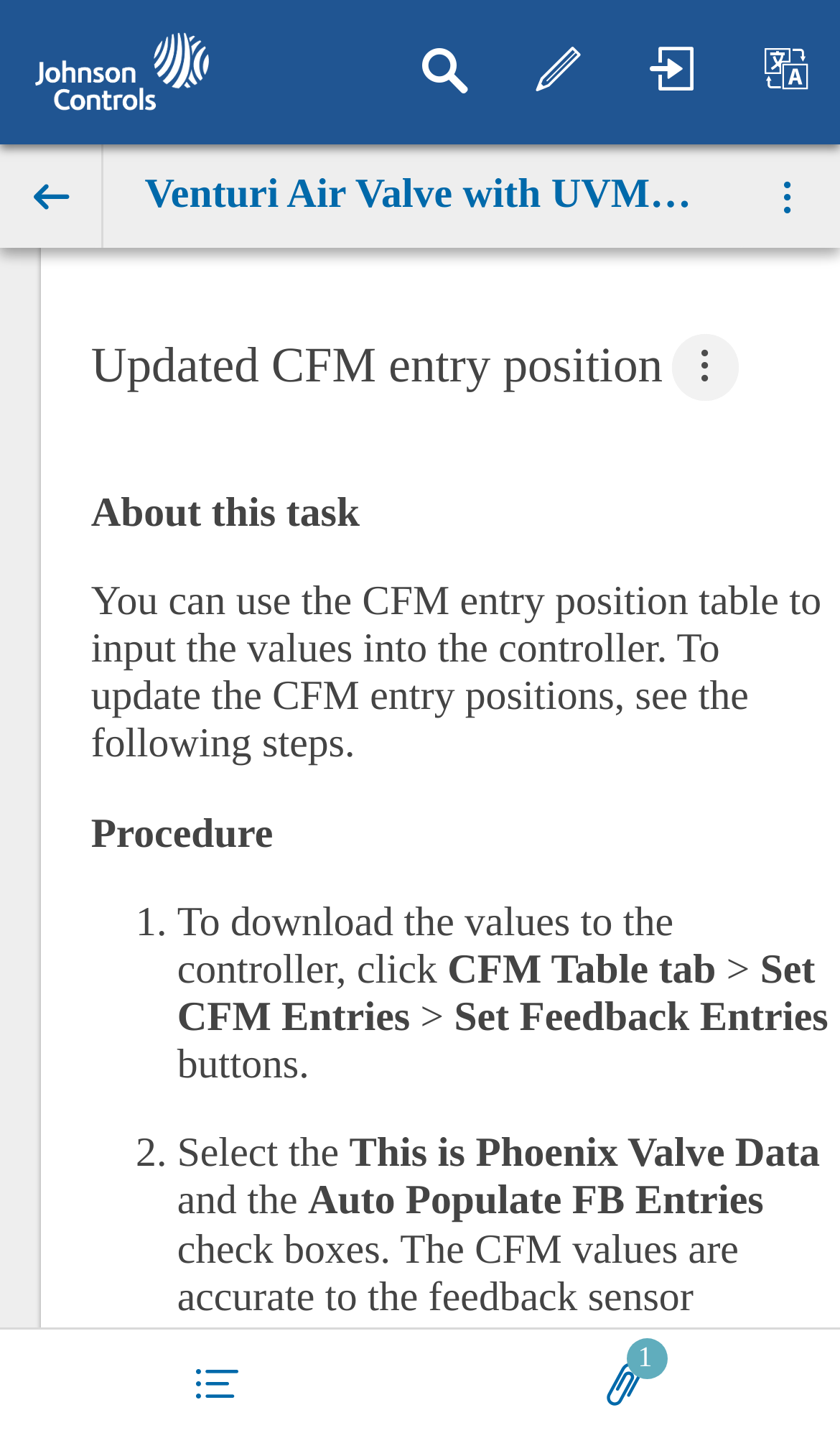What is the purpose of the 'Set Actuator Output Override Value' button?
Kindly offer a detailed explanation using the data available in the image.

The 'Set Actuator Output Override Value' button is mentioned in the StaticText element, which explains that clicking this button sets the Io output value between 4 mA and 20 mA, indicating its purpose.